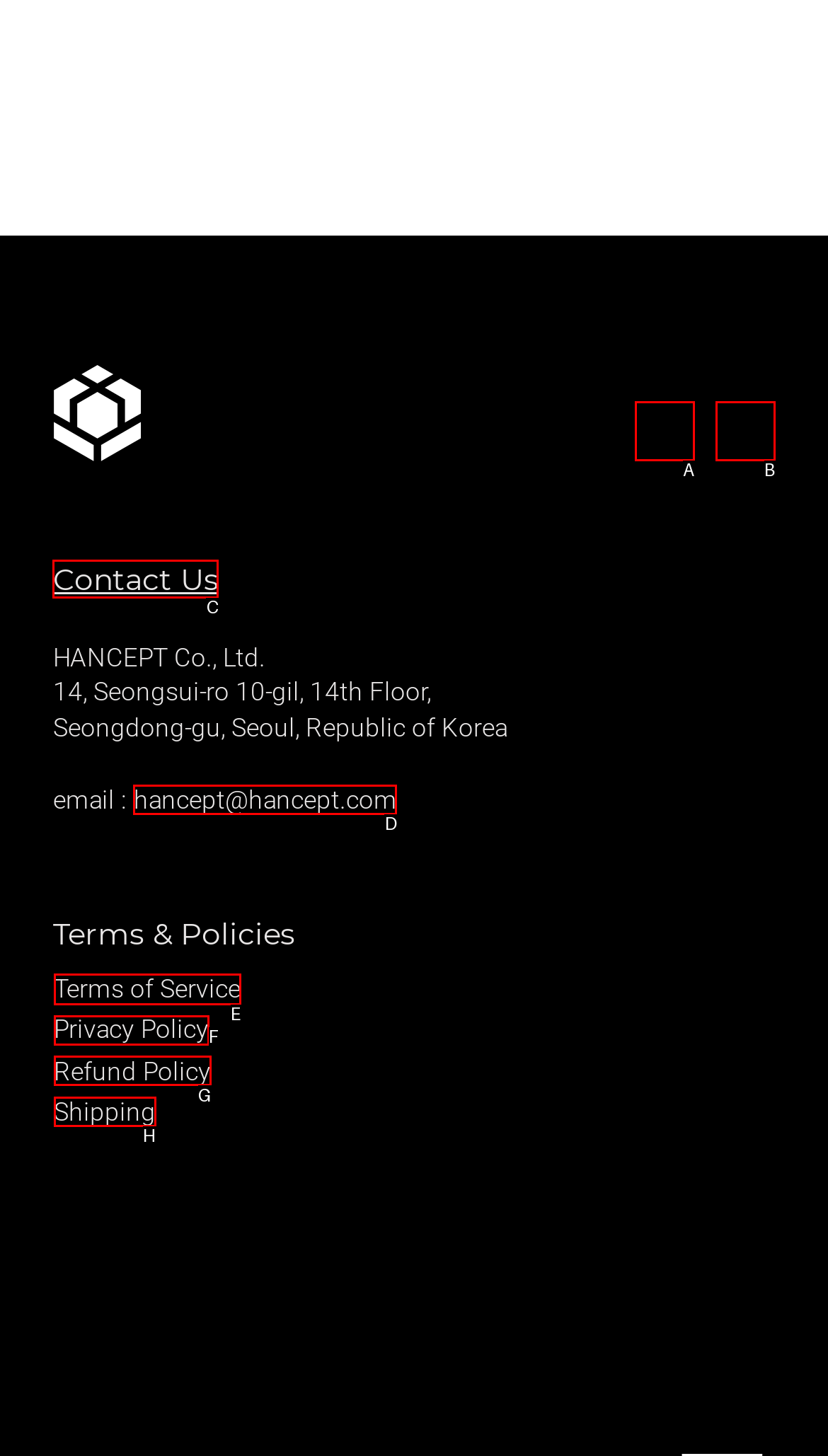Which HTML element should be clicked to perform the following task: View Terms of Service
Reply with the letter of the appropriate option.

E